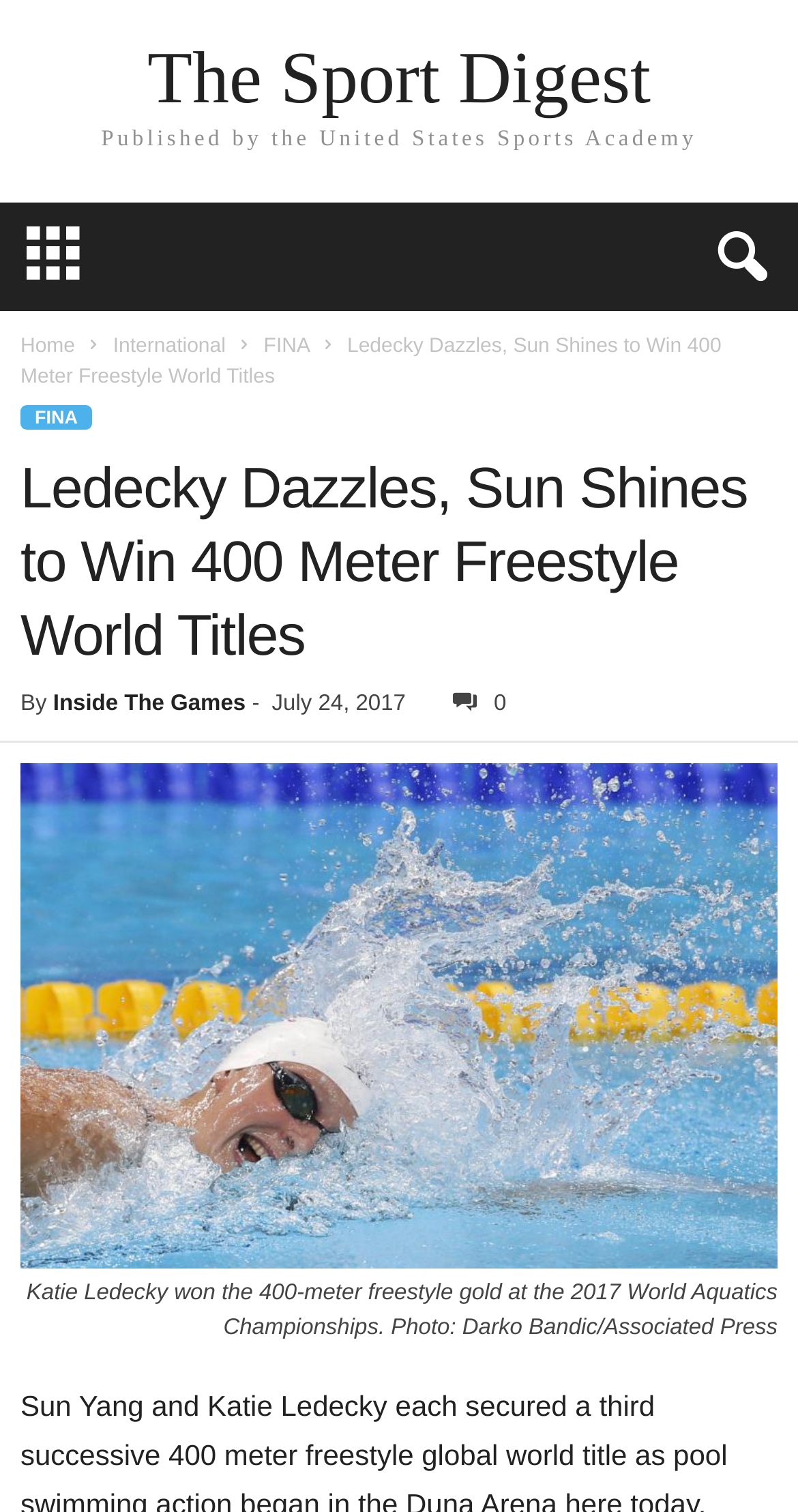Using the webpage screenshot and the element description The Sport Digest, determine the bounding box coordinates. Specify the coordinates in the format (top-left x, top-left y, bottom-right x, bottom-right y) with values ranging from 0 to 1.

[0.0, 0.027, 1.0, 0.076]